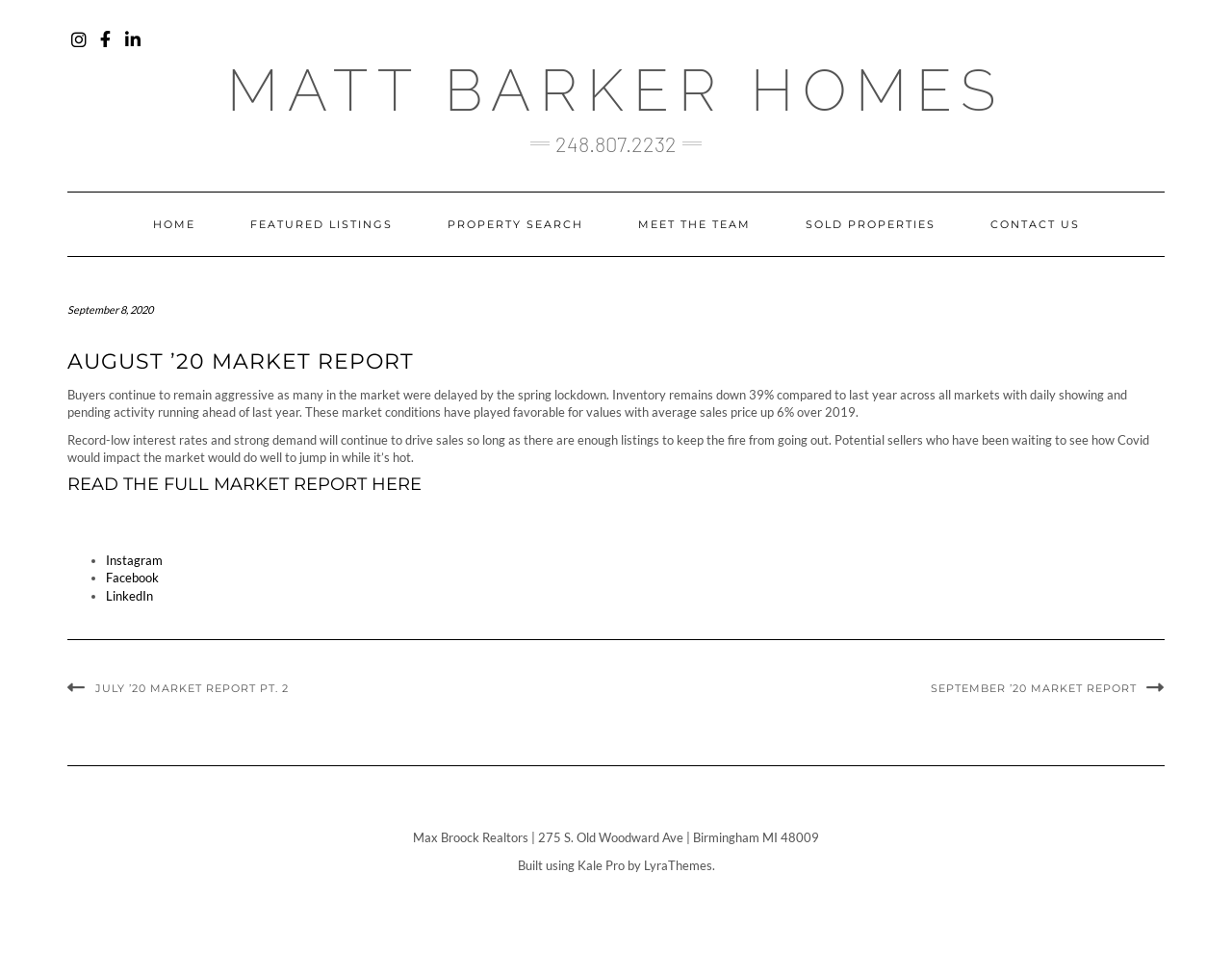Show the bounding box coordinates for the HTML element as described: "Butt And Face Soap Bars".

None